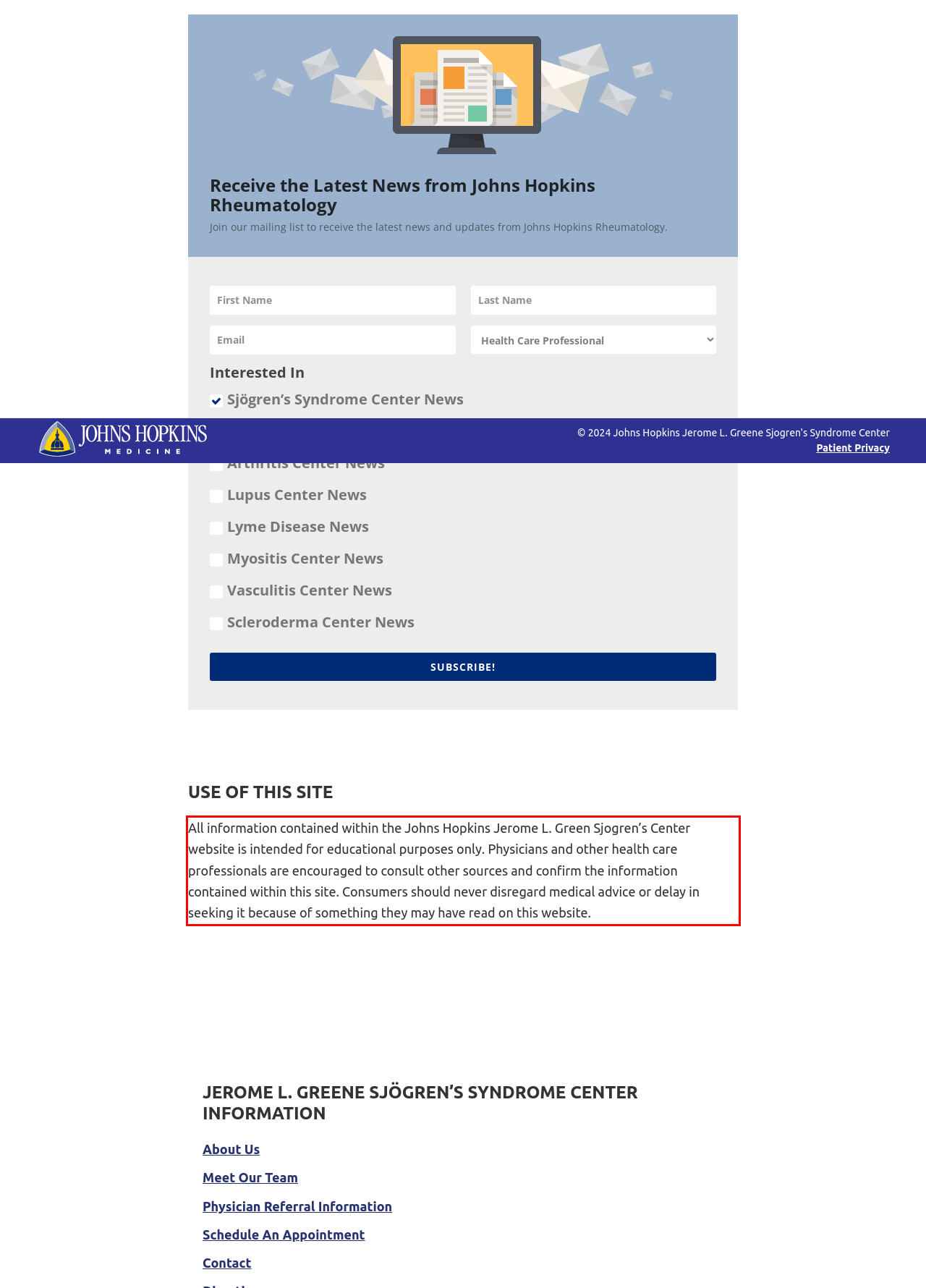Given a screenshot of a webpage, identify the red bounding box and perform OCR to recognize the text within that box.

All information contained within the Johns Hopkins Jerome L. Green Sjogren’s Center website is intended for educational purposes only. Physicians and other health care professionals are encouraged to consult other sources and confirm the information contained within this site. Consumers should never disregard medical advice or delay in seeking it because of something they may have read on this website.